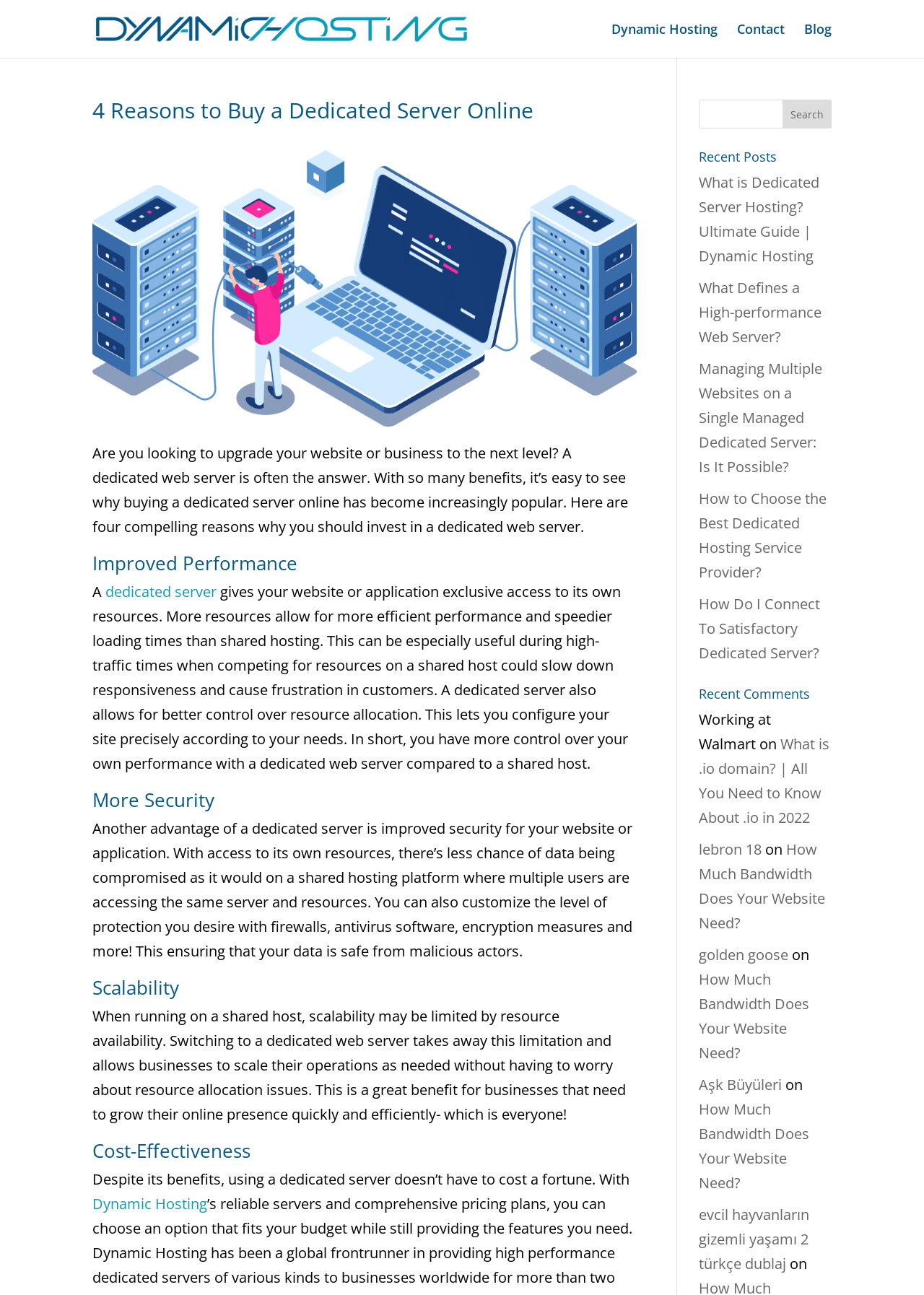Given the description: "dedicated server", determine the bounding box coordinates of the UI element. The coordinates should be formatted as four float numbers between 0 and 1, [left, top, right, bottom].

[0.114, 0.449, 0.234, 0.464]